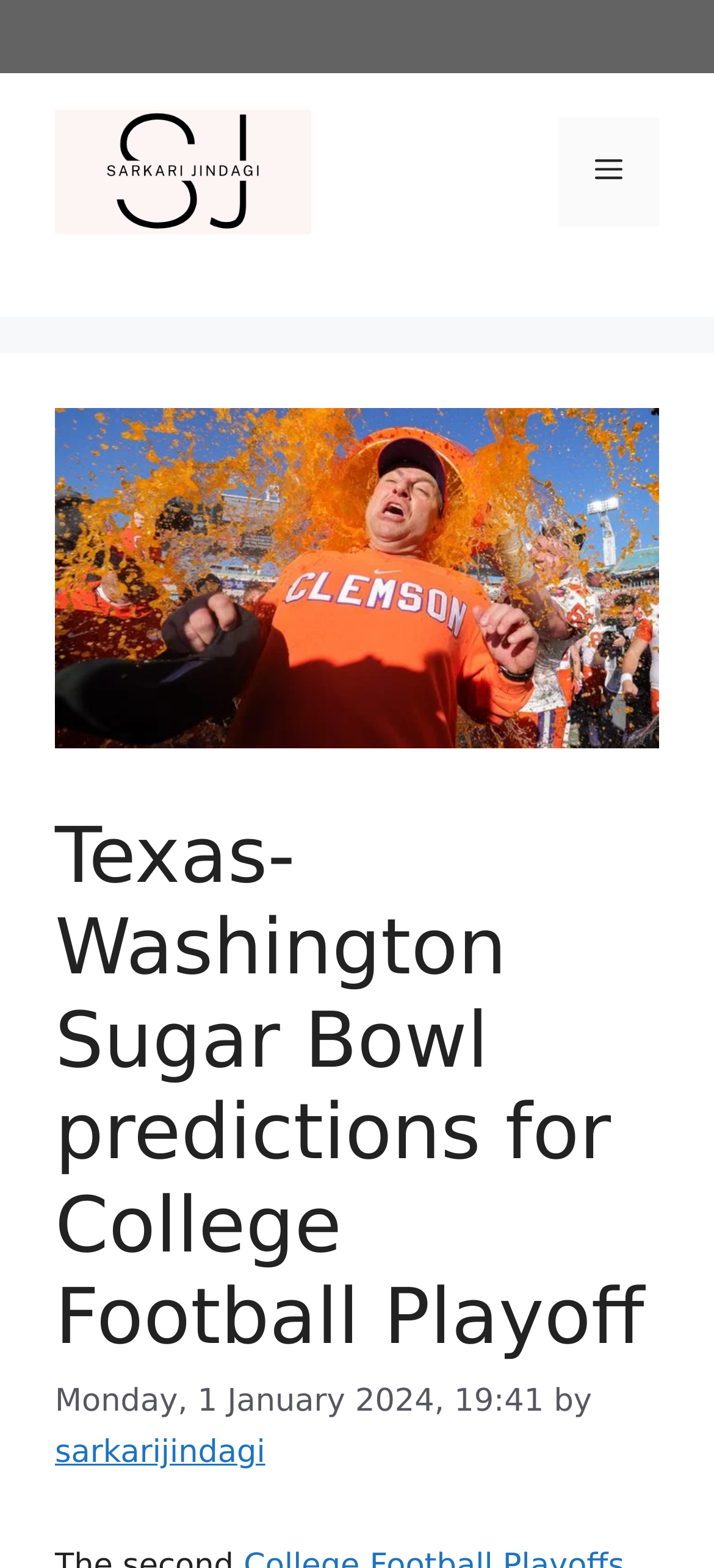What is the topic of the webpage?
Using the screenshot, give a one-word or short phrase answer.

College Football Playoff